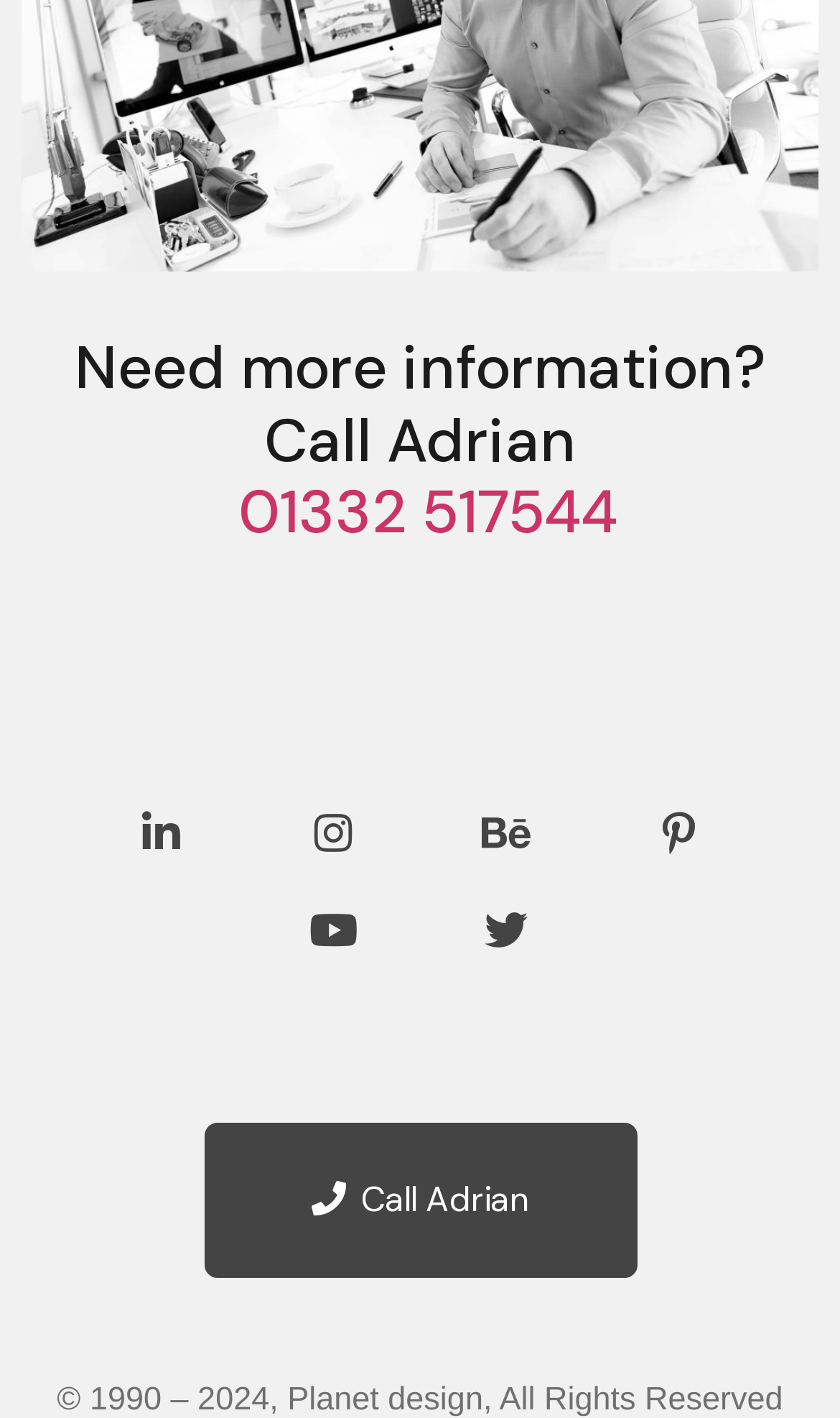From the webpage screenshot, predict the bounding box of the UI element that matches this description: "Behance".

[0.551, 0.558, 0.654, 0.618]